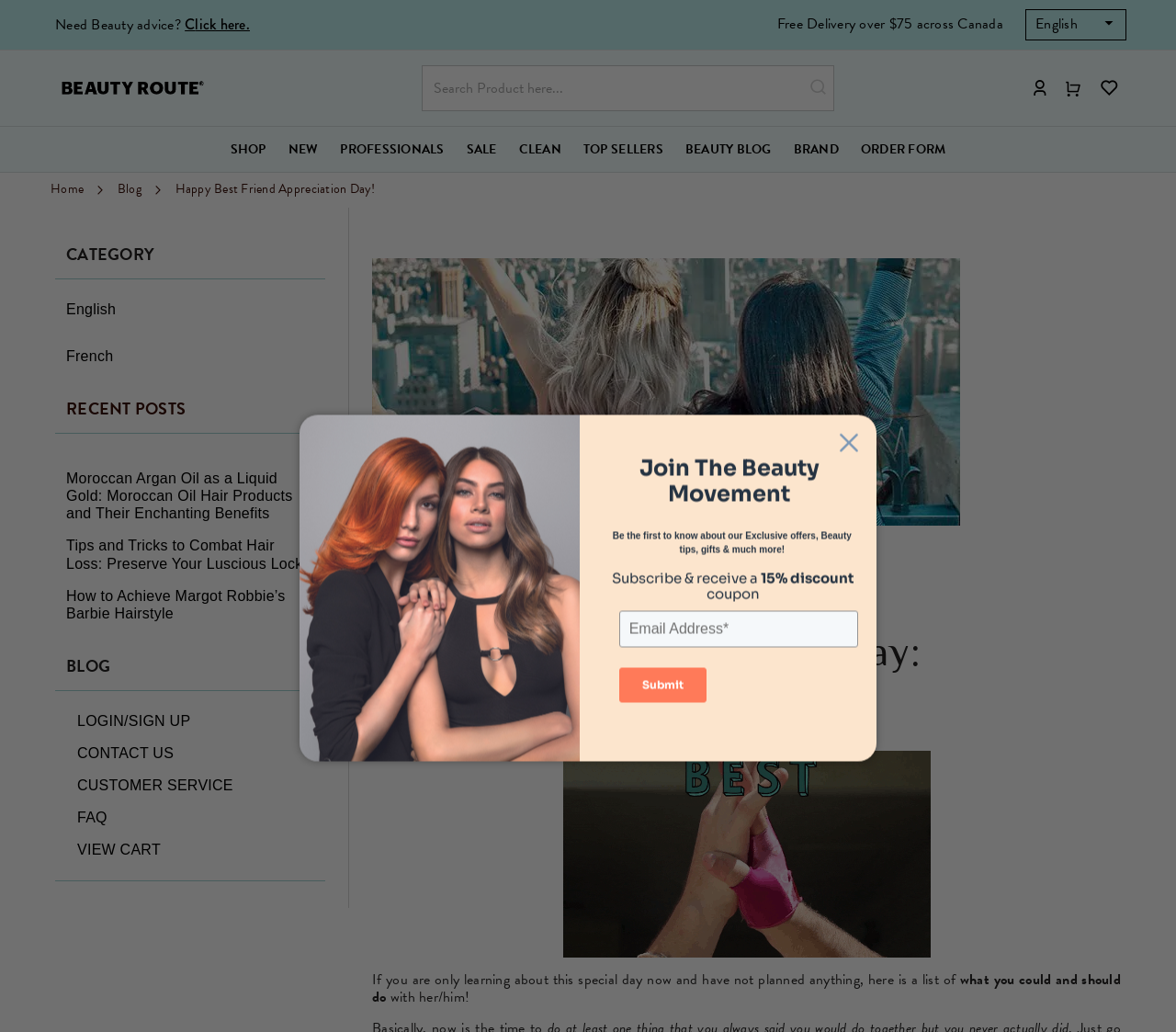Predict the bounding box coordinates of the UI element that matches this description: "name="q" placeholder="Search Product here..."". The coordinates should be in the format [left, top, right, bottom] with each value between 0 and 1.

[0.359, 0.063, 0.71, 0.108]